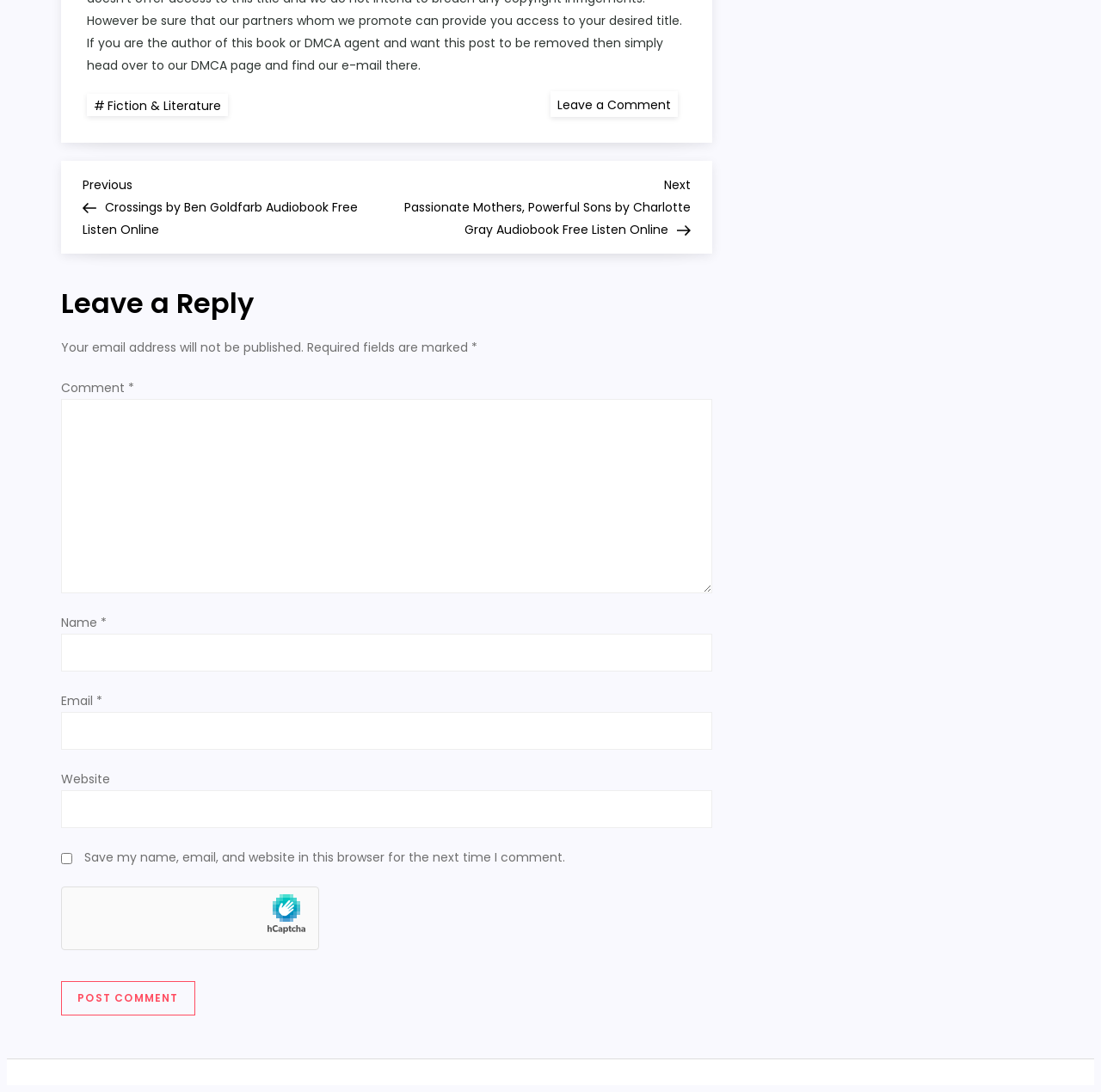Locate the bounding box coordinates of the clickable area to execute the instruction: "Enter your name". Provide the coordinates as four float numbers between 0 and 1, represented as [left, top, right, bottom].

[0.056, 0.581, 0.646, 0.615]